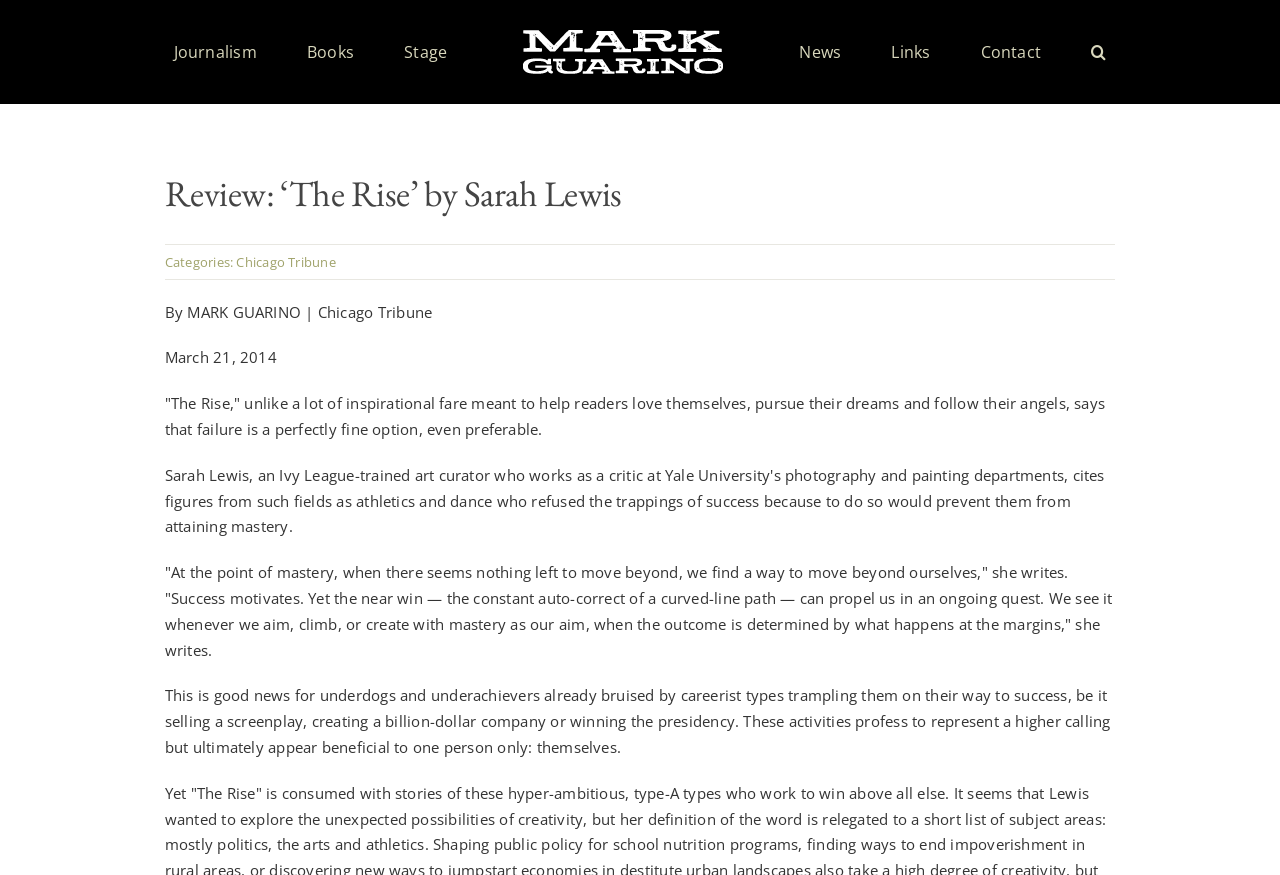Please find the bounding box coordinates of the element that you should click to achieve the following instruction: "Click on the 'Journalism' link". The coordinates should be presented as four float numbers between 0 and 1: [left, top, right, bottom].

[0.136, 0.034, 0.201, 0.085]